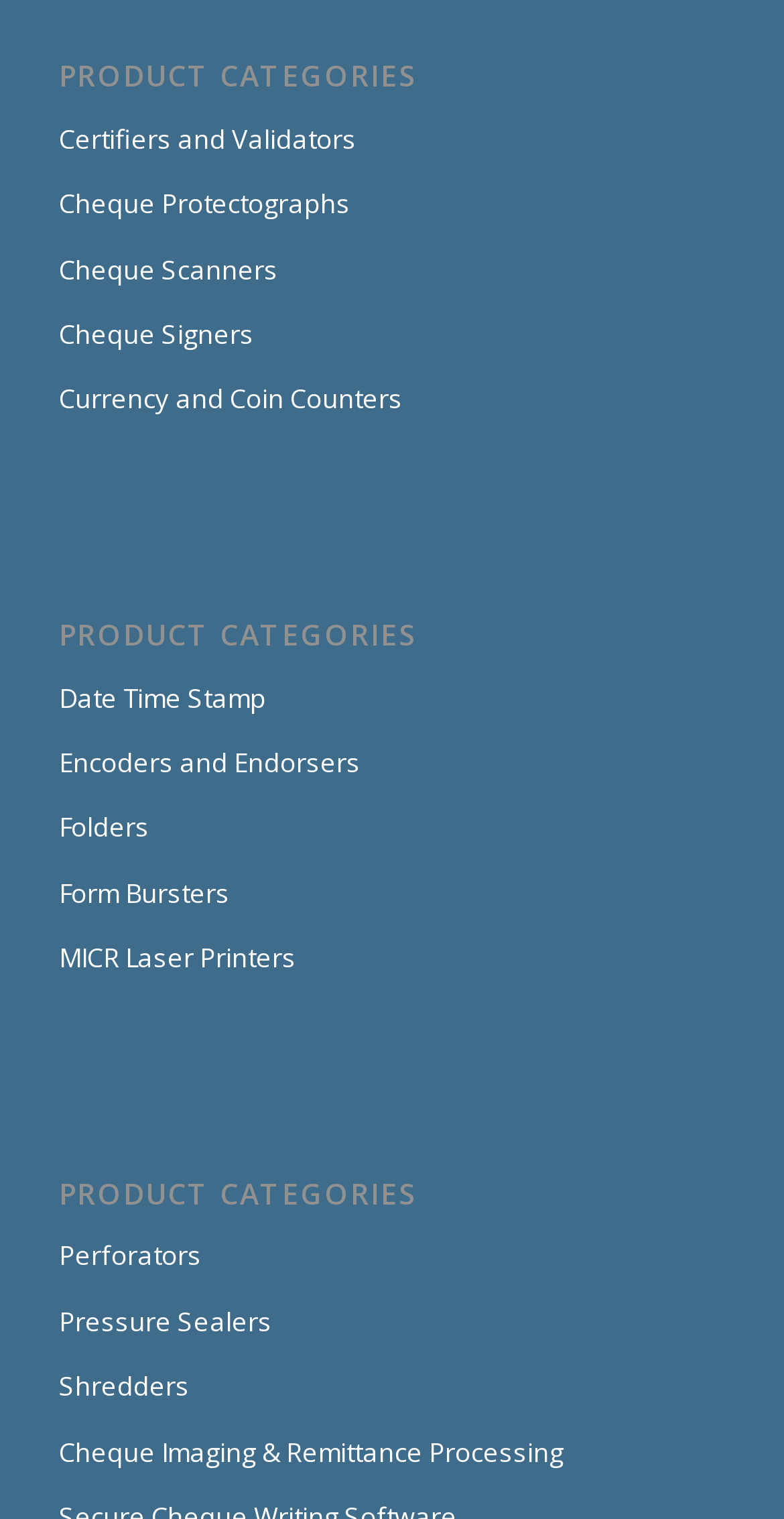What is the third product category under the second 'PRODUCT CATEGORIES' heading?
Based on the content of the image, thoroughly explain and answer the question.

The third product category under the second 'PRODUCT CATEGORIES' heading is 'Folders' because it is the third link under the heading, which is located in the middle of the webpage with a bounding box coordinate of [0.075, 0.525, 0.925, 0.568].